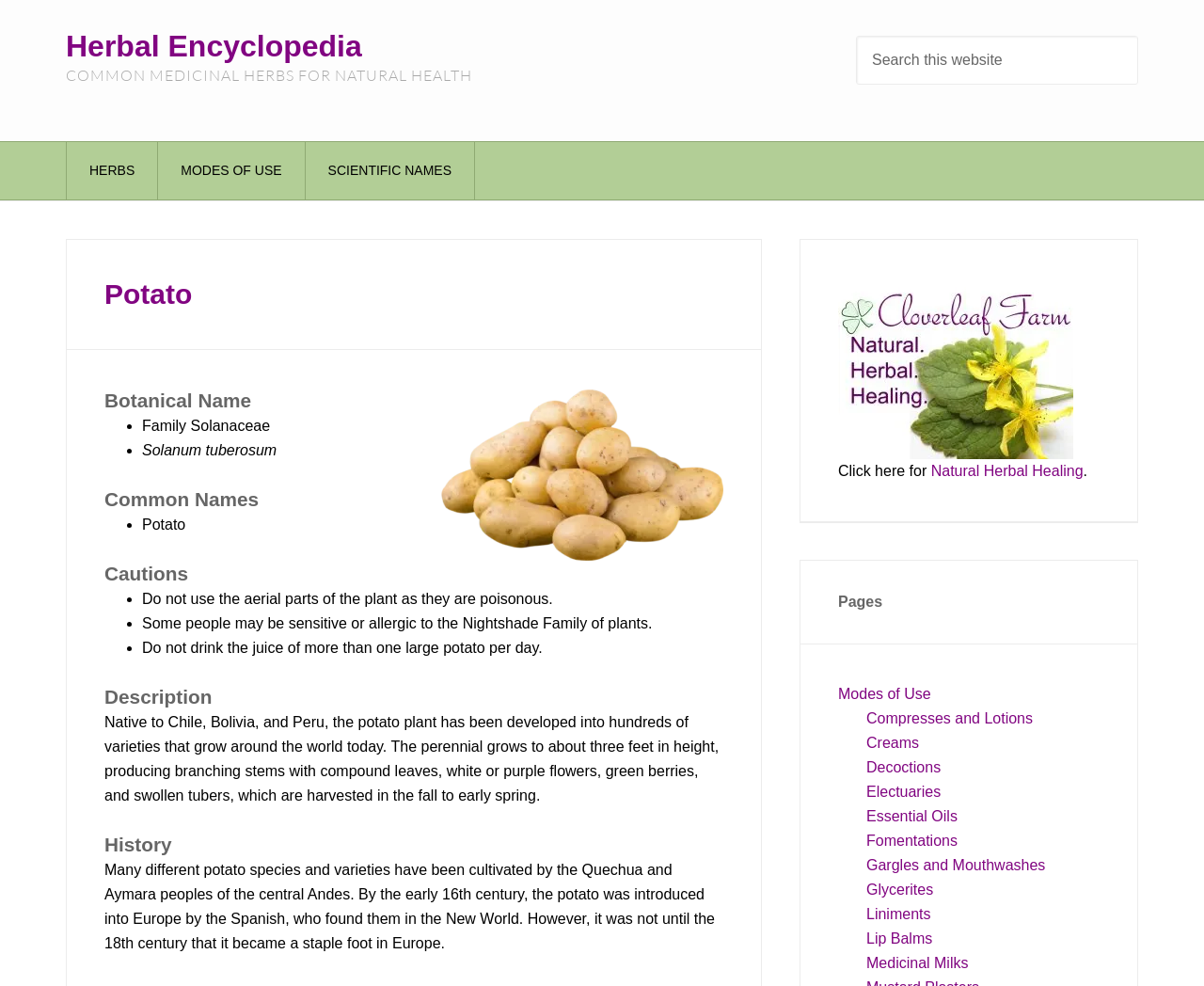Create an elaborate caption for the webpage.

The webpage is about the diuretic archives of the Herbal Encyclopedia. At the top, there is a link to the Herbal Encyclopedia and a heading that reads "COMMON MEDICINAL HERBS FOR NATURAL HEALTH". Below this, there is a search bar with a search button on the right side.

The main content of the page is divided into sections, each with a heading. The first section is about the herb "Potato", which includes a heading, a link to the herb's page, and an image of the potato. Below this, there are several subheadings, including "Potato Botanical Name", "Family Solanaceae", "Common Names", "Cautions", "Description", and "History". Each subheading has a list of bullet points or a paragraph of text describing the herb.

To the right of the main content, there is a navigation menu with links to other sections of the website, including "HERBS", "MODES OF USE", and "SCIENTIFIC NAMES". Below this, there is a section with links to other pages, including "Cloverleaf Farm natural, herbal healing" and "Natural Herbal Healing".

At the bottom of the page, there is a section with links to other pages, including "Modes of Use", "Compresses and Lotions", "Creams", and several others. These links are organized under a heading that reads "Pages".